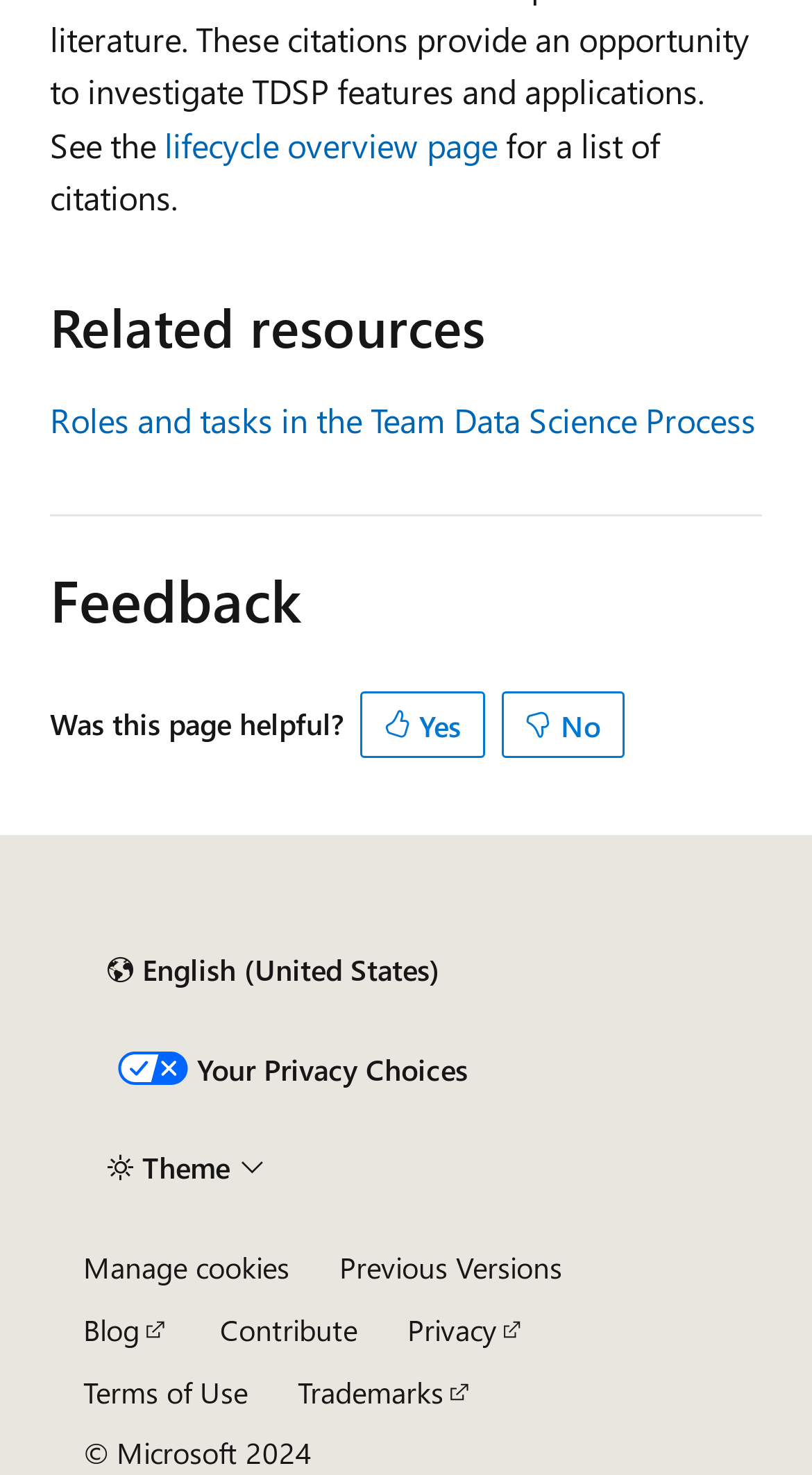Determine the bounding box coordinates for the area you should click to complete the following instruction: "Manage cookies".

[0.103, 0.849, 0.356, 0.872]